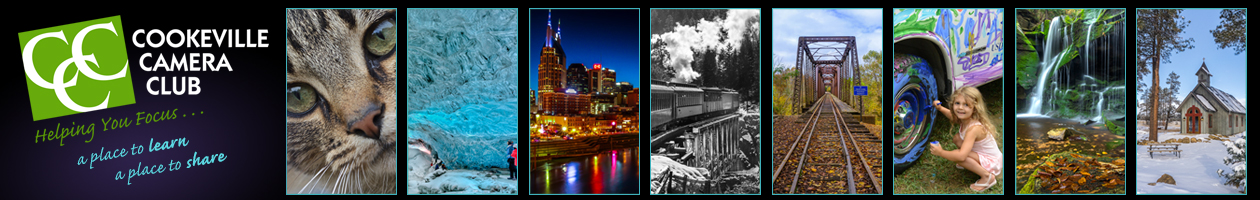What is the slogan on the banner?
Please provide a detailed and thorough answer to the question.

The caption states that the design includes the inviting slogan 'Helping You Focus...' paired with the club's logo, creating a welcoming atmosphere for both new and experienced photographers.